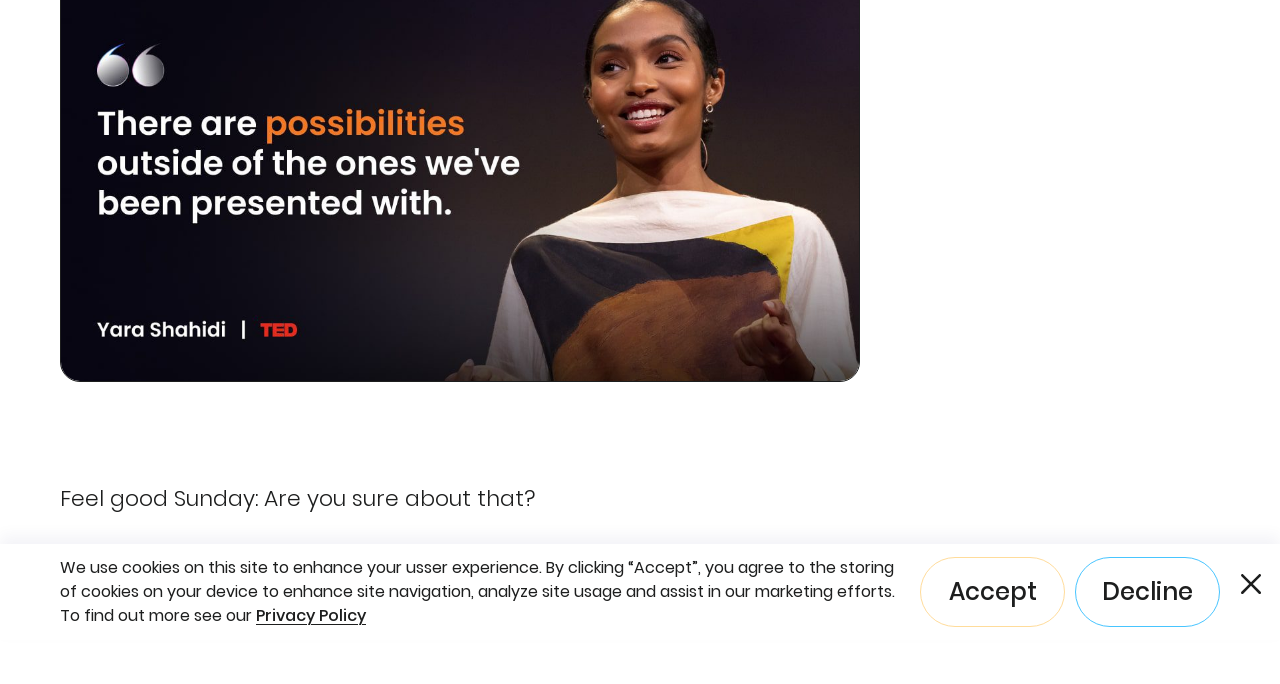Locate the bounding box of the UI element described in the following text: "News & Insights".

None